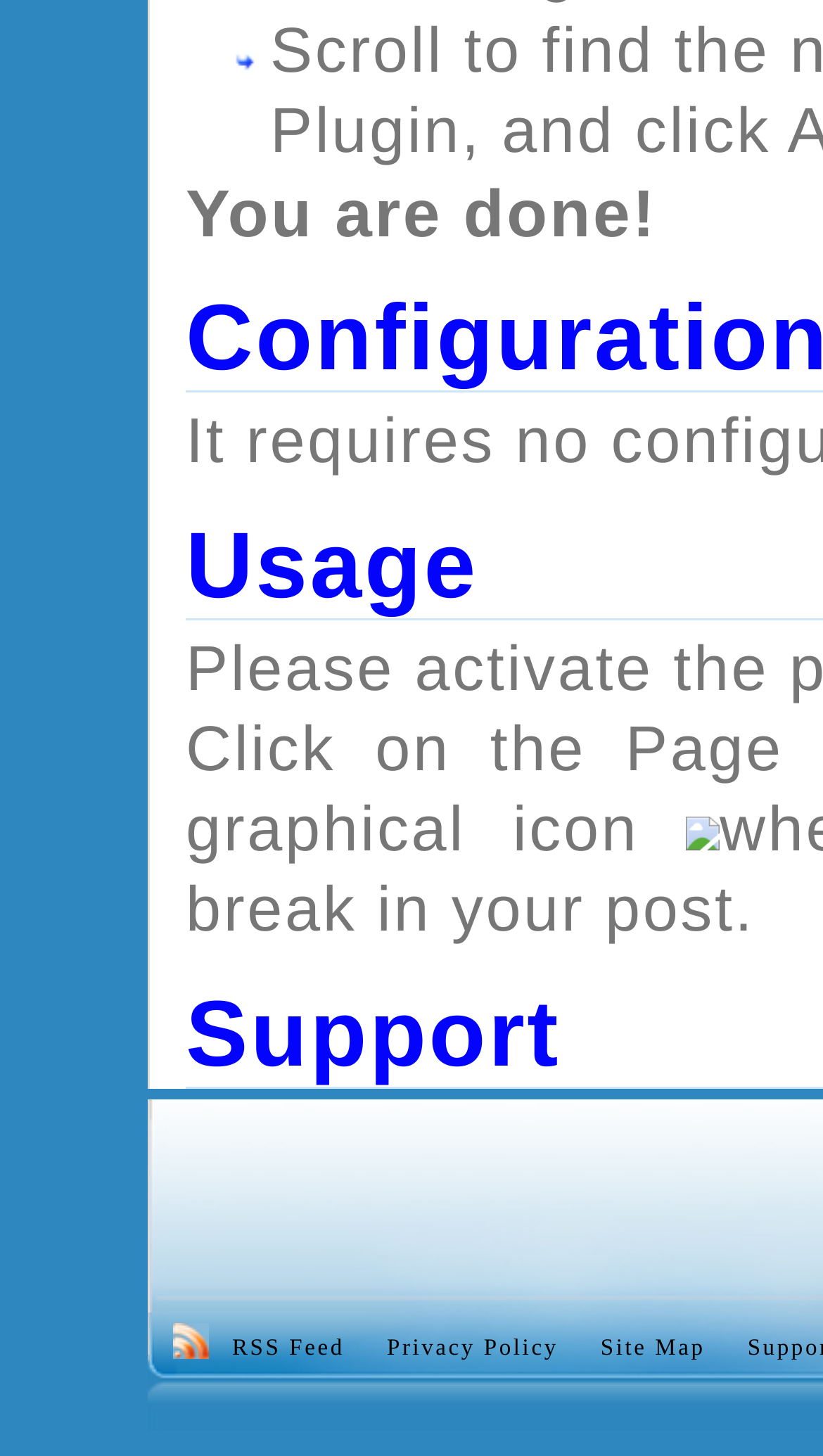Extract the bounding box coordinates for the described element: "alt="RSS Feed" title="RSS Feed"". The coordinates should be represented as four float numbers between 0 and 1: [left, top, right, bottom].

[0.209, 0.92, 0.253, 0.938]